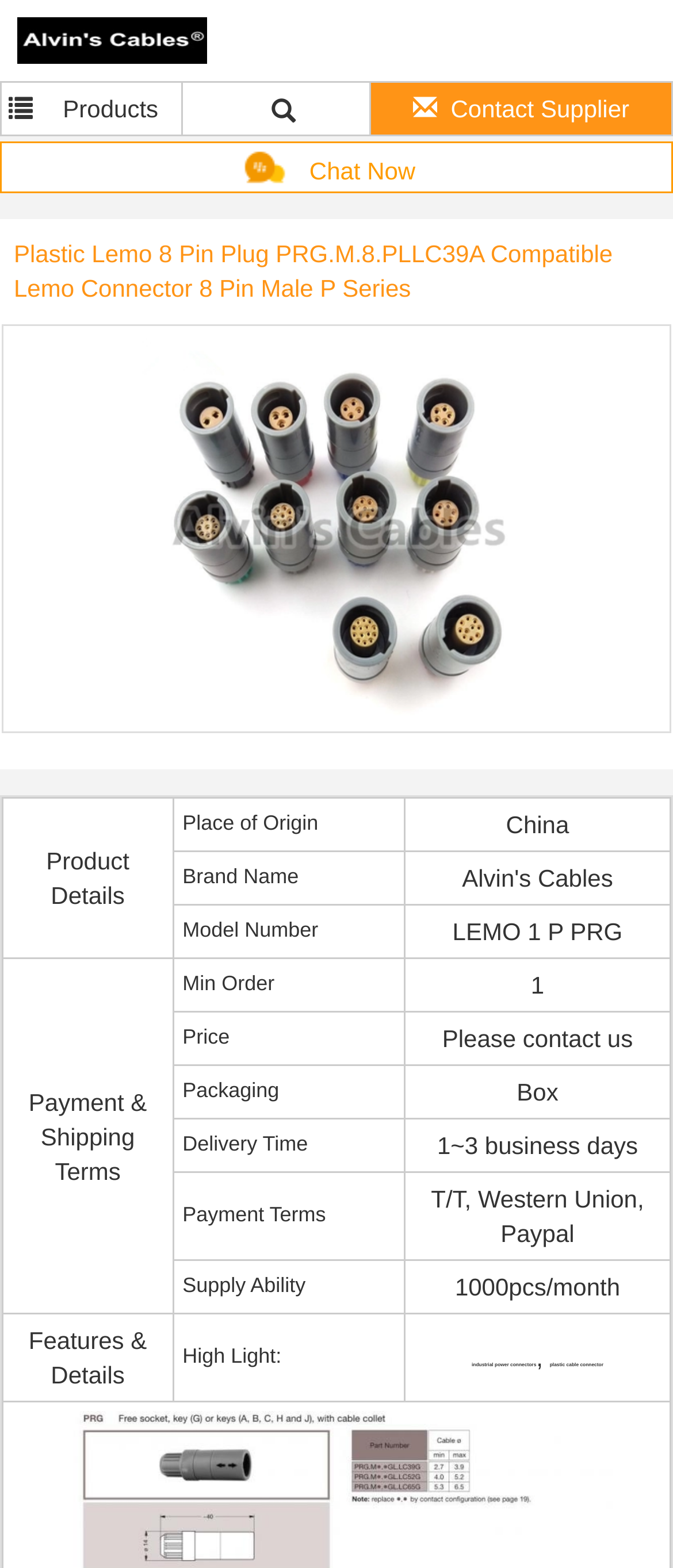What is the payment method?
Answer the question with as much detail as possible.

The payment method can be found in the 'Payment & Shipping Terms' section, where it is listed as 'Payment Terms' with the value 'T/T, Western Union, Paypal'.